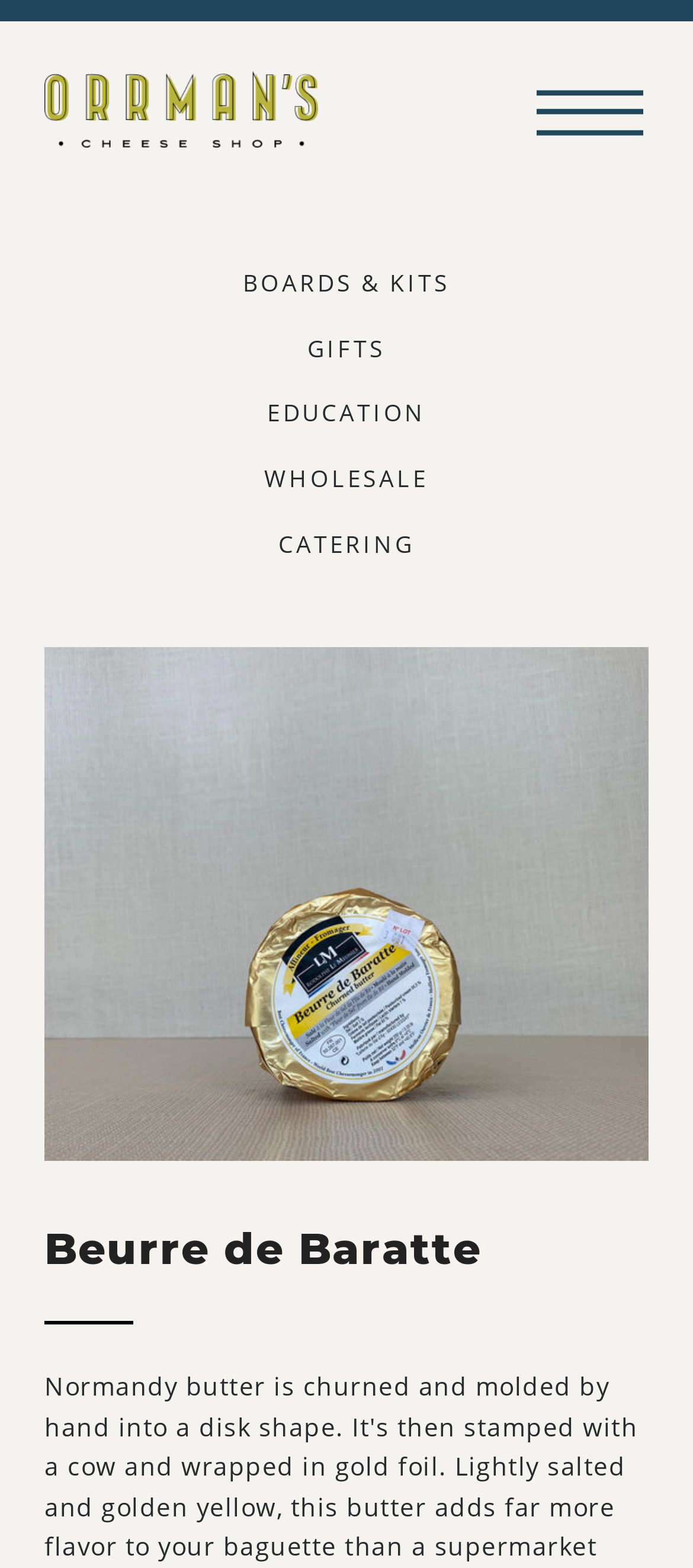Is there a button to open navigation?
Refer to the image and give a detailed answer to the question.

There is a button to open navigation located in the top-right corner of the webpage, which has an image of three horizontal lines and the text 'Open navigation'.